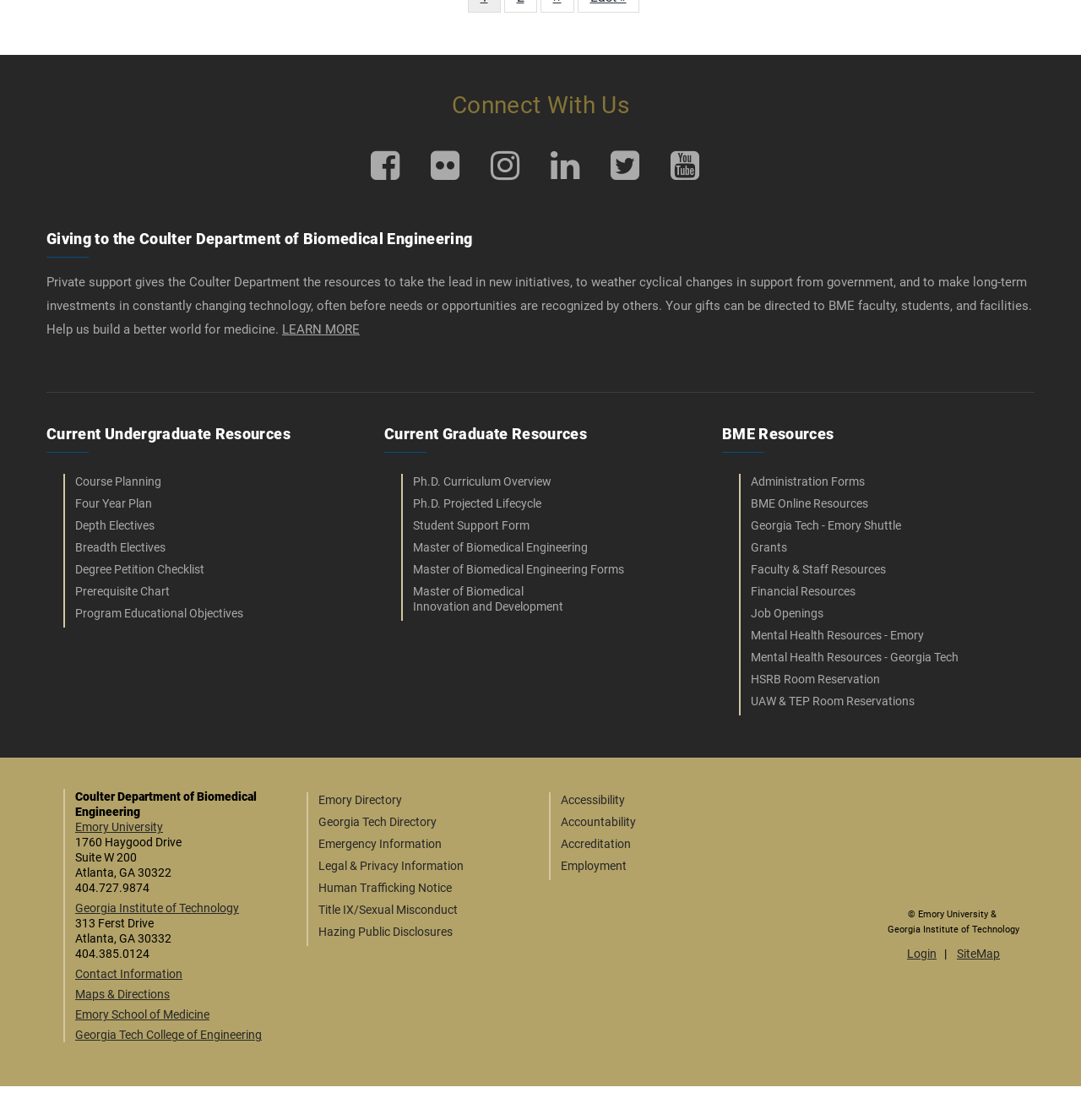What department is the webpage about?
Using the image as a reference, answer with just one word or a short phrase.

Biomedical Engineering